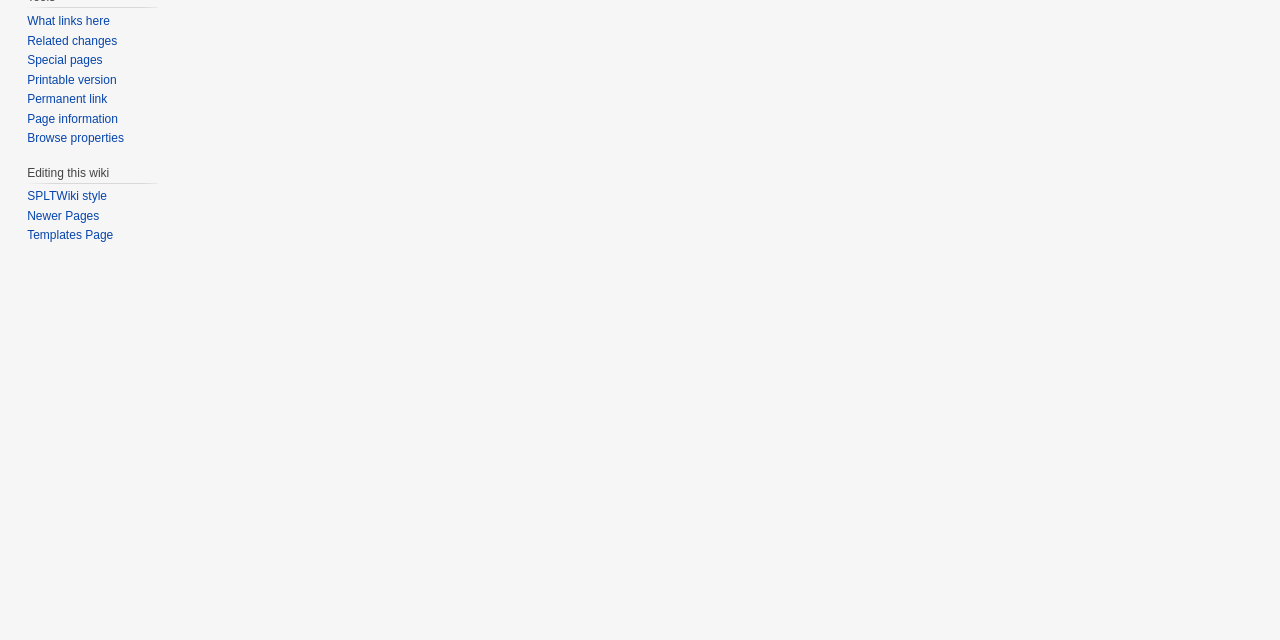Given the element description, predict the bounding box coordinates in the format (top-left x, top-left y, bottom-right x, bottom-right y), using floating point numbers between 0 and 1: Page information

[0.021, 0.175, 0.092, 0.196]